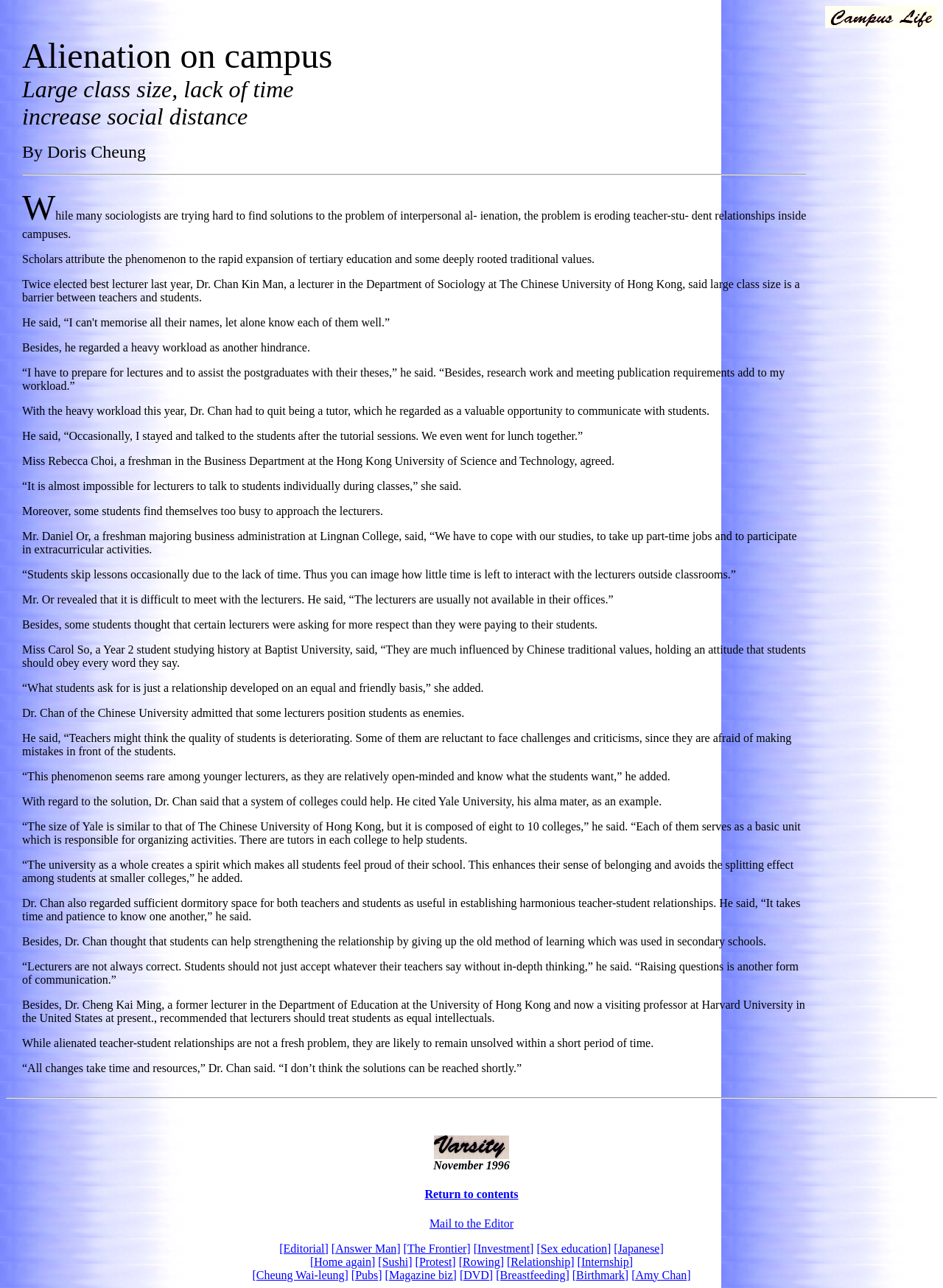What is the main topic of the article?
Please use the image to provide an in-depth answer to the question.

The main topic of the article is the relationship between teachers and students, specifically the alienation of students on campus due to large class sizes and heavy workloads.